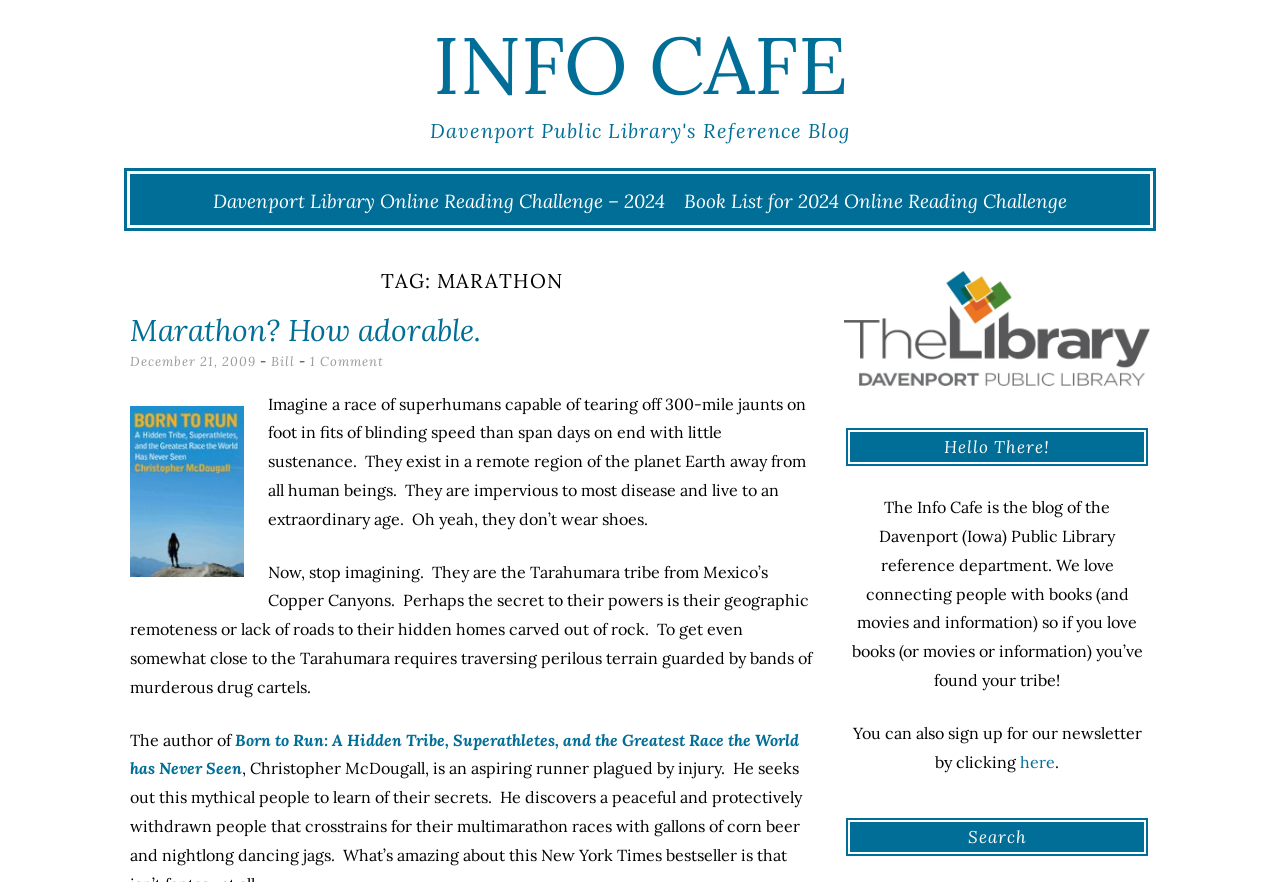Determine the bounding box for the HTML element described here: "here". The coordinates should be given as [left, top, right, bottom] with each number being a float between 0 and 1.

[0.797, 0.852, 0.824, 0.875]